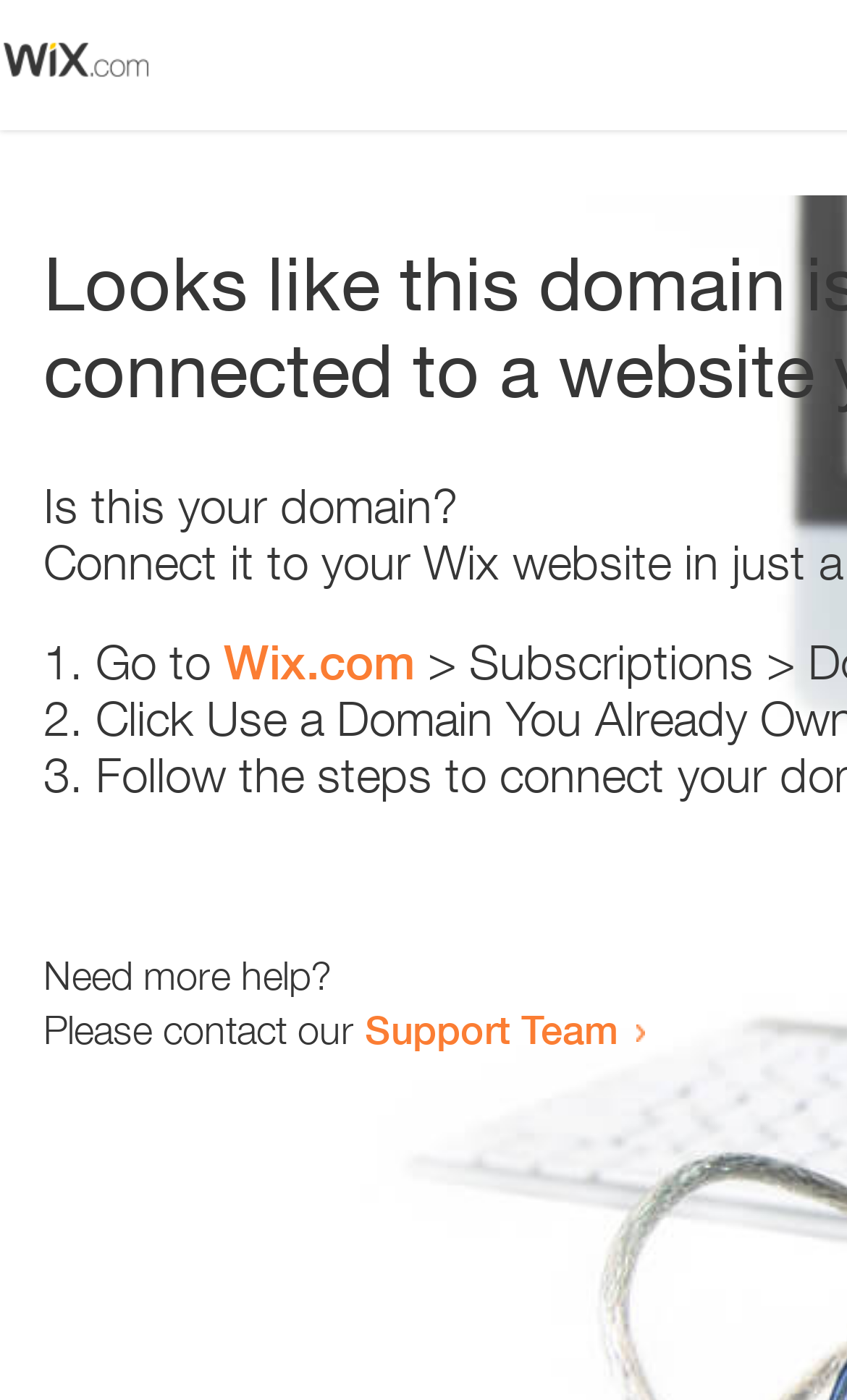Identify the text that serves as the heading for the webpage and generate it.

Looks like this domain isn't
connected to a website yet